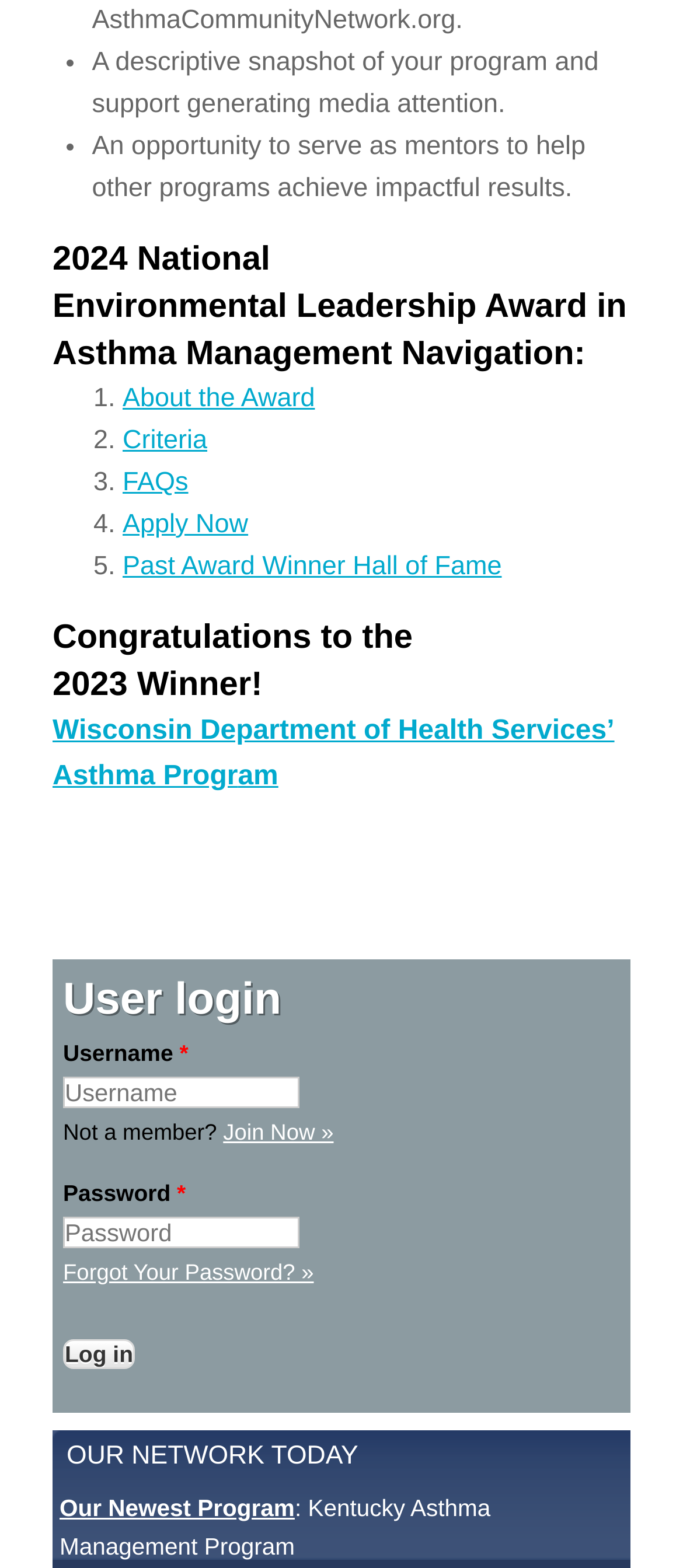Using the element description families, predict the bounding box coordinates for the UI element. Provide the coordinates in (top-left x, top-left y, bottom-right x, bottom-right y) format with values ranging from 0 to 1.

None